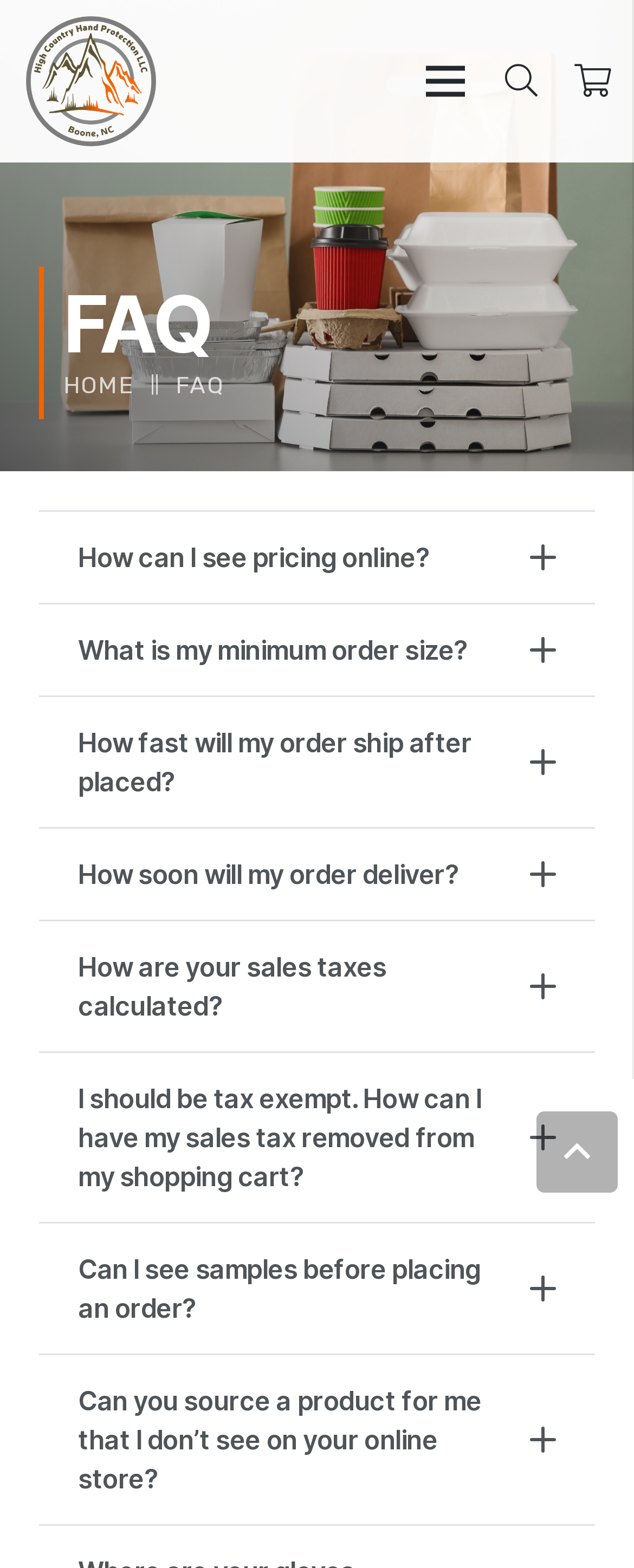Locate the bounding box coordinates of the region to be clicked to comply with the following instruction: "Get answer to 'How can I see pricing online?'". The coordinates must be four float numbers between 0 and 1, in the form [left, top, right, bottom].

[0.062, 0.327, 0.938, 0.385]